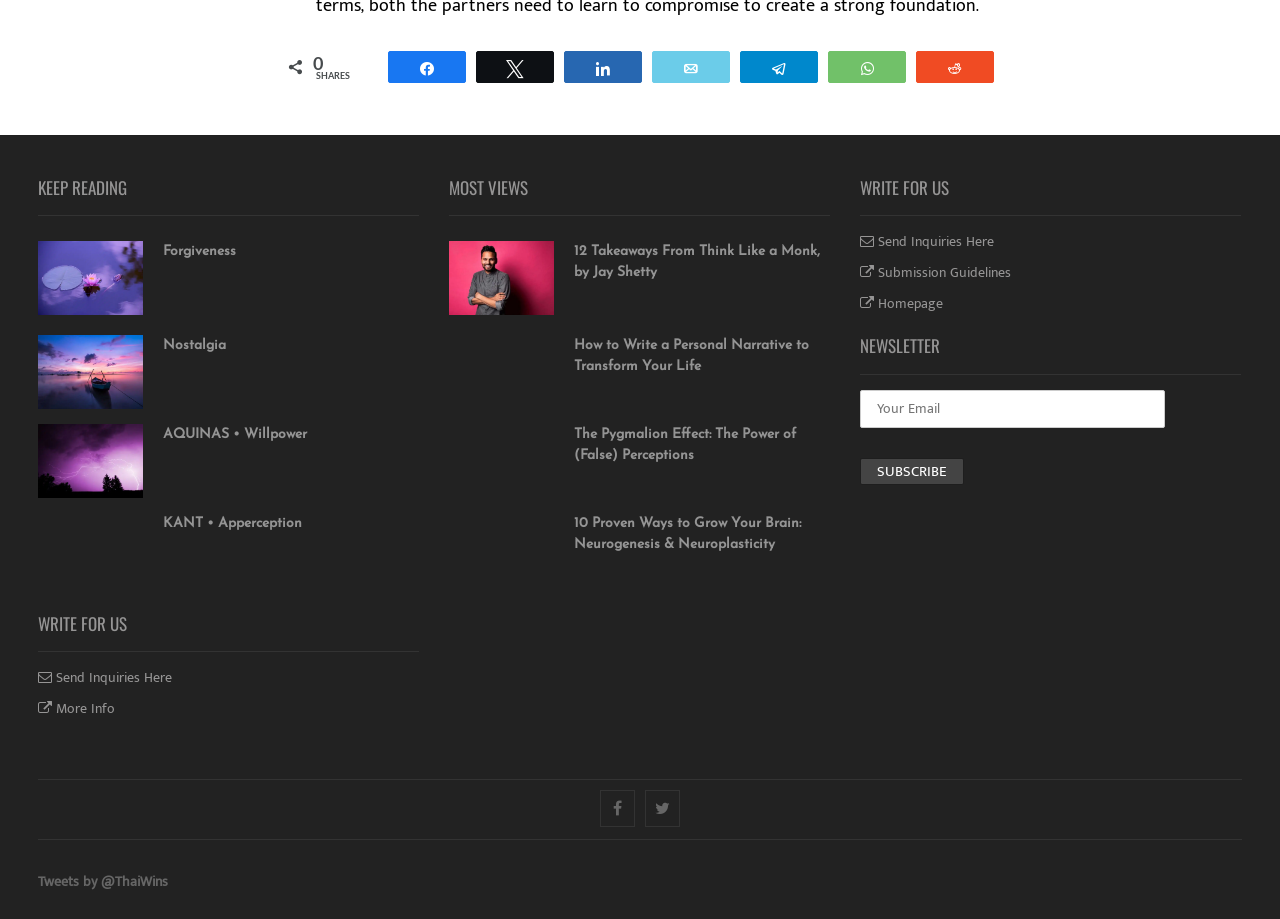Determine the bounding box coordinates of the clickable element to achieve the following action: 'Visit Facebook page'. Provide the coordinates as four float values between 0 and 1, formatted as [left, top, right, bottom].

[0.469, 0.86, 0.496, 0.9]